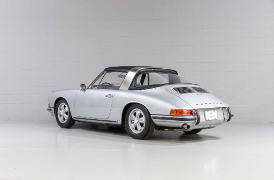Give a short answer to this question using one word or a phrase:
What is the size of the Fuchs wheels?

4.5 inches